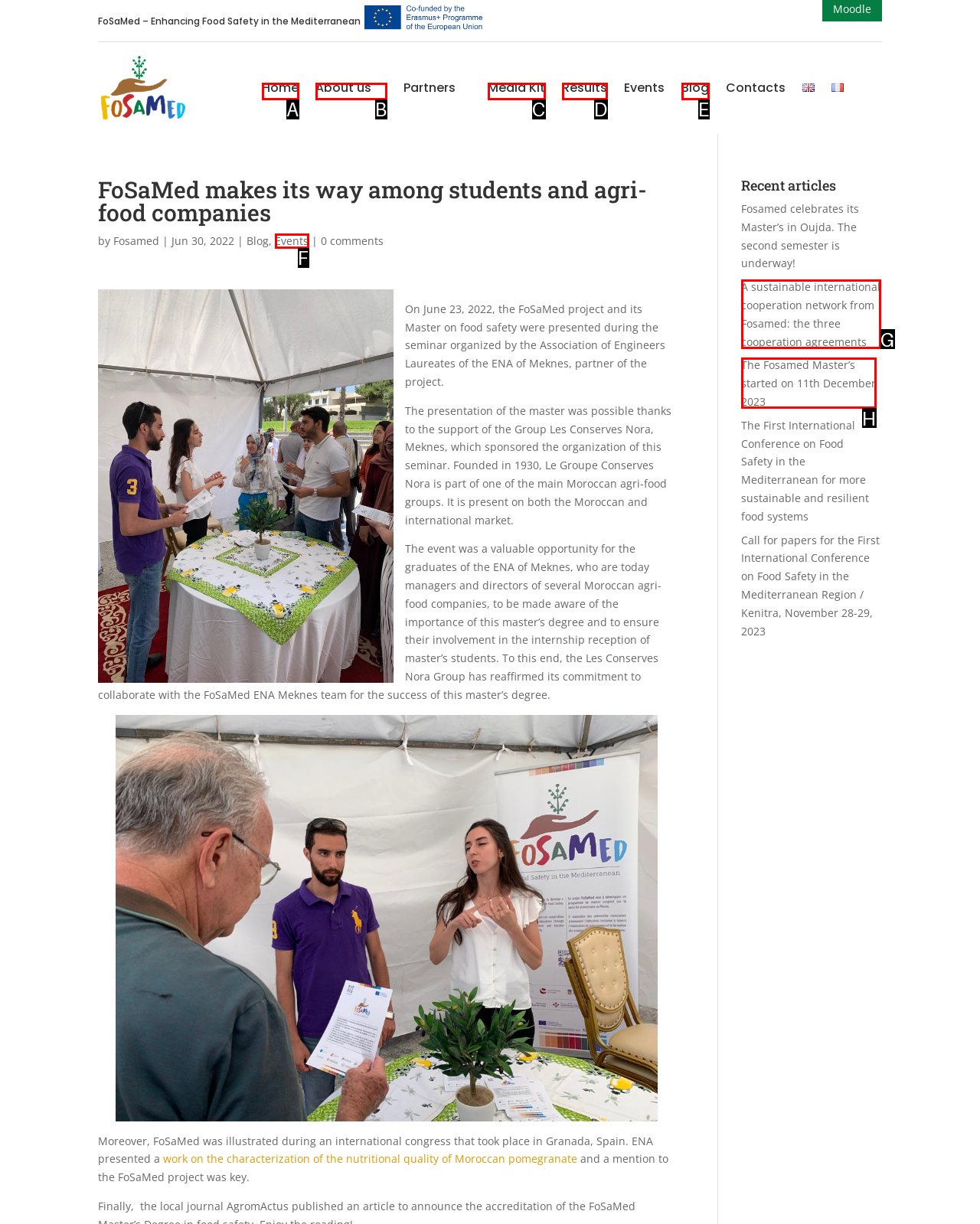Using the description: Media Kit, find the corresponding HTML element. Provide the letter of the matching option directly.

C